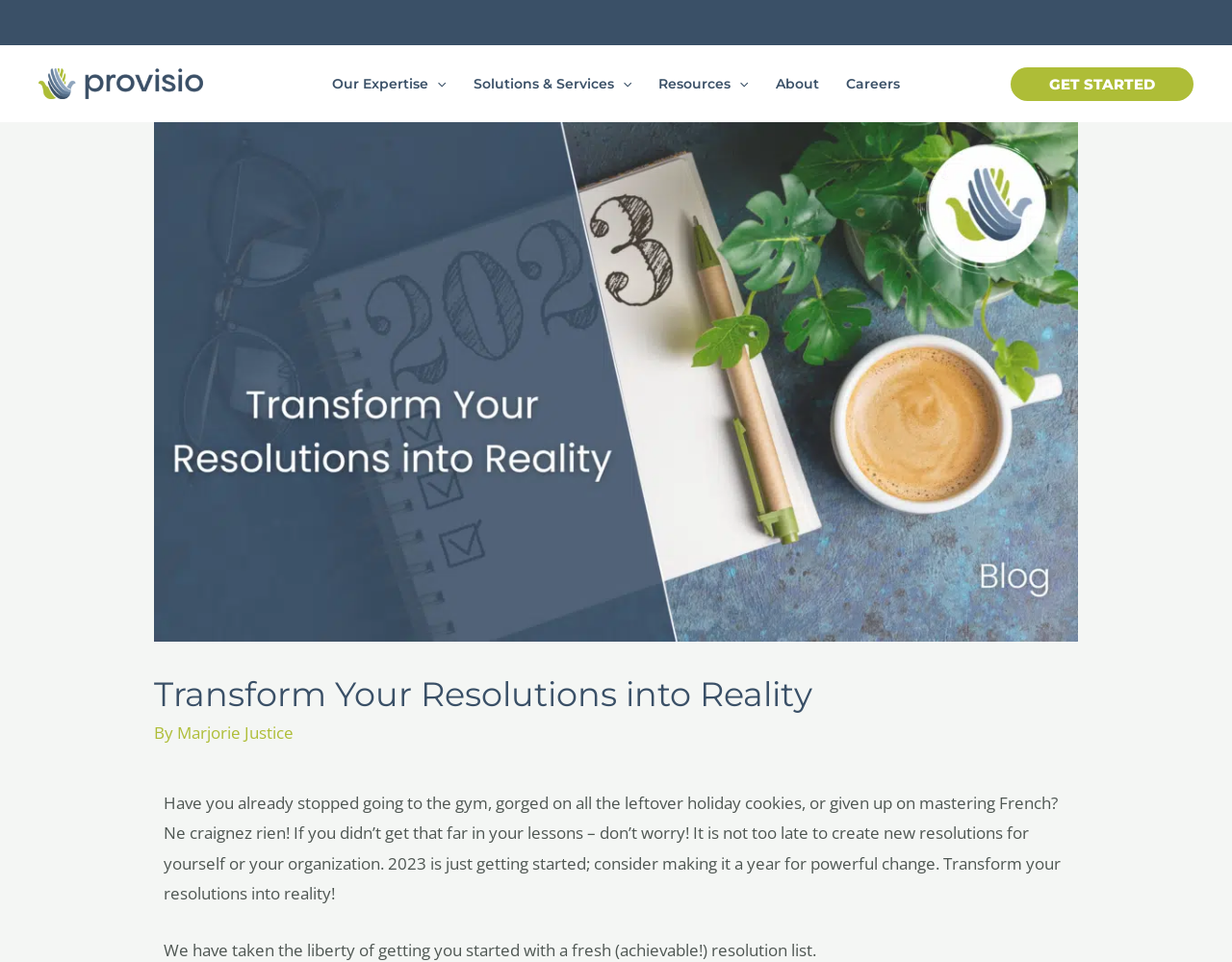What is the name of the company mentioned on the webpage?
Can you offer a detailed and complete answer to this question?

The company name 'Provisio Partners' is mentioned as a link on the top left corner of the webpage, and it is also accompanied by an image with the same name.